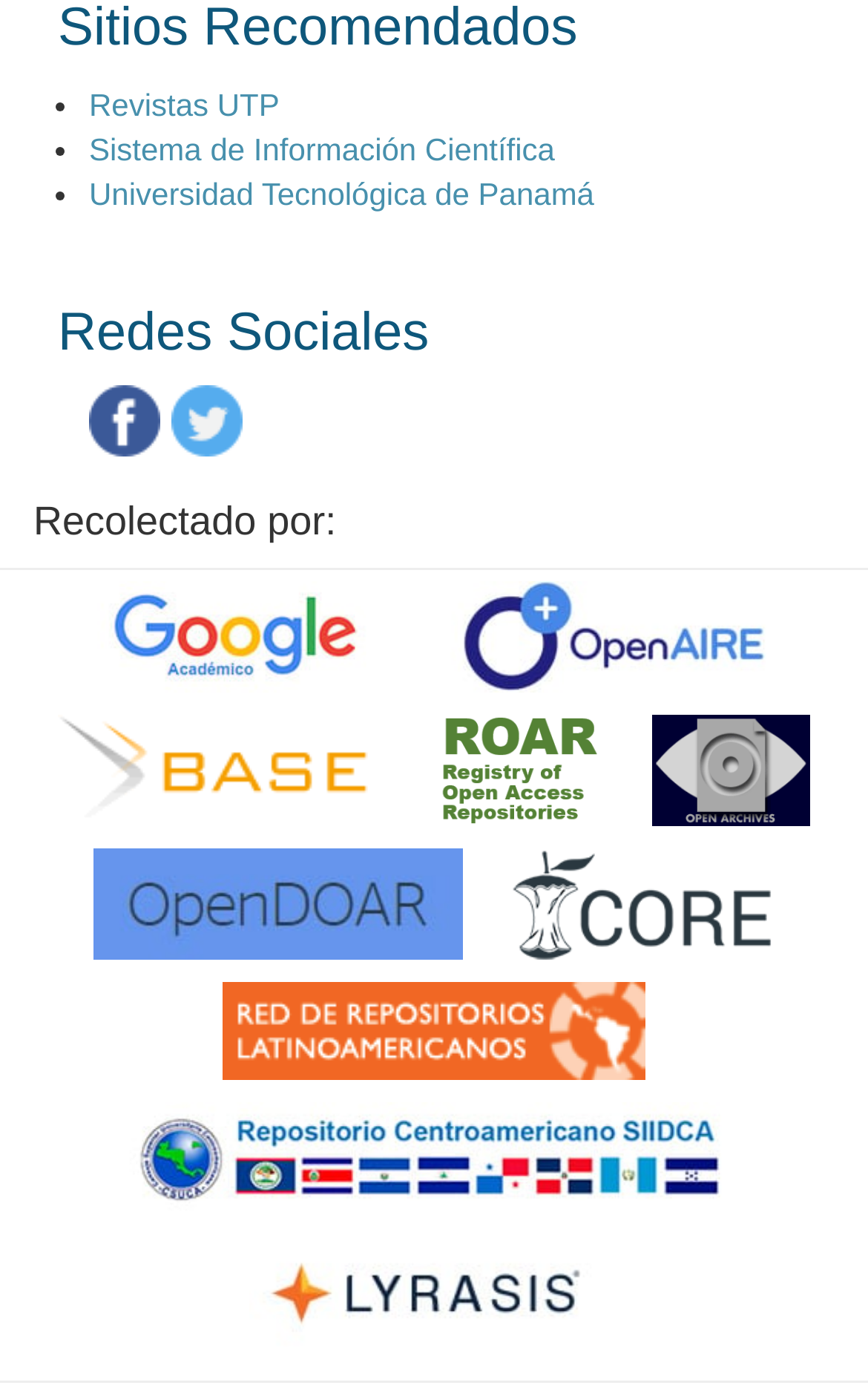Extract the bounding box coordinates for the UI element described as: "title="Red de Repositorios Latinoamericanos"".

[0.256, 0.707, 0.744, 0.778]